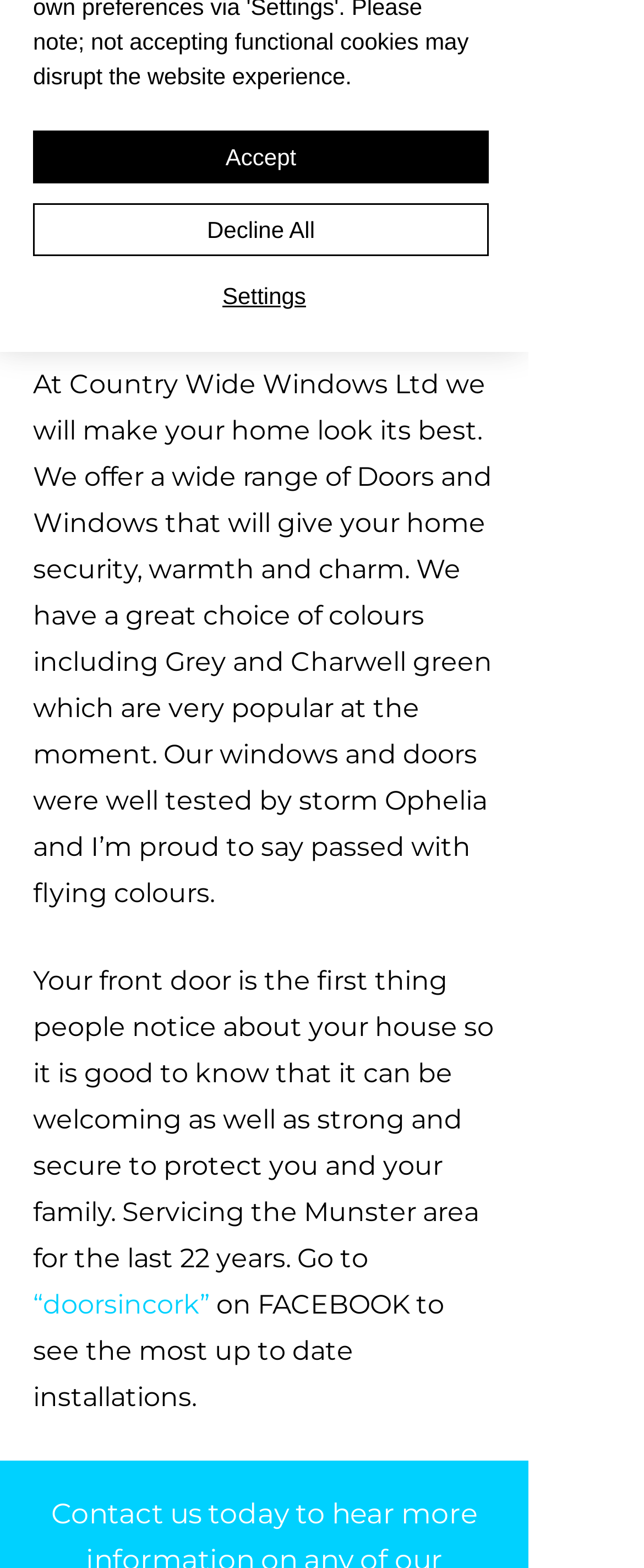Determine the bounding box coordinates (top-left x, top-left y, bottom-right x, bottom-right y) of the UI element described in the following text: CONTACT US

[0.051, 0.03, 0.769, 0.077]